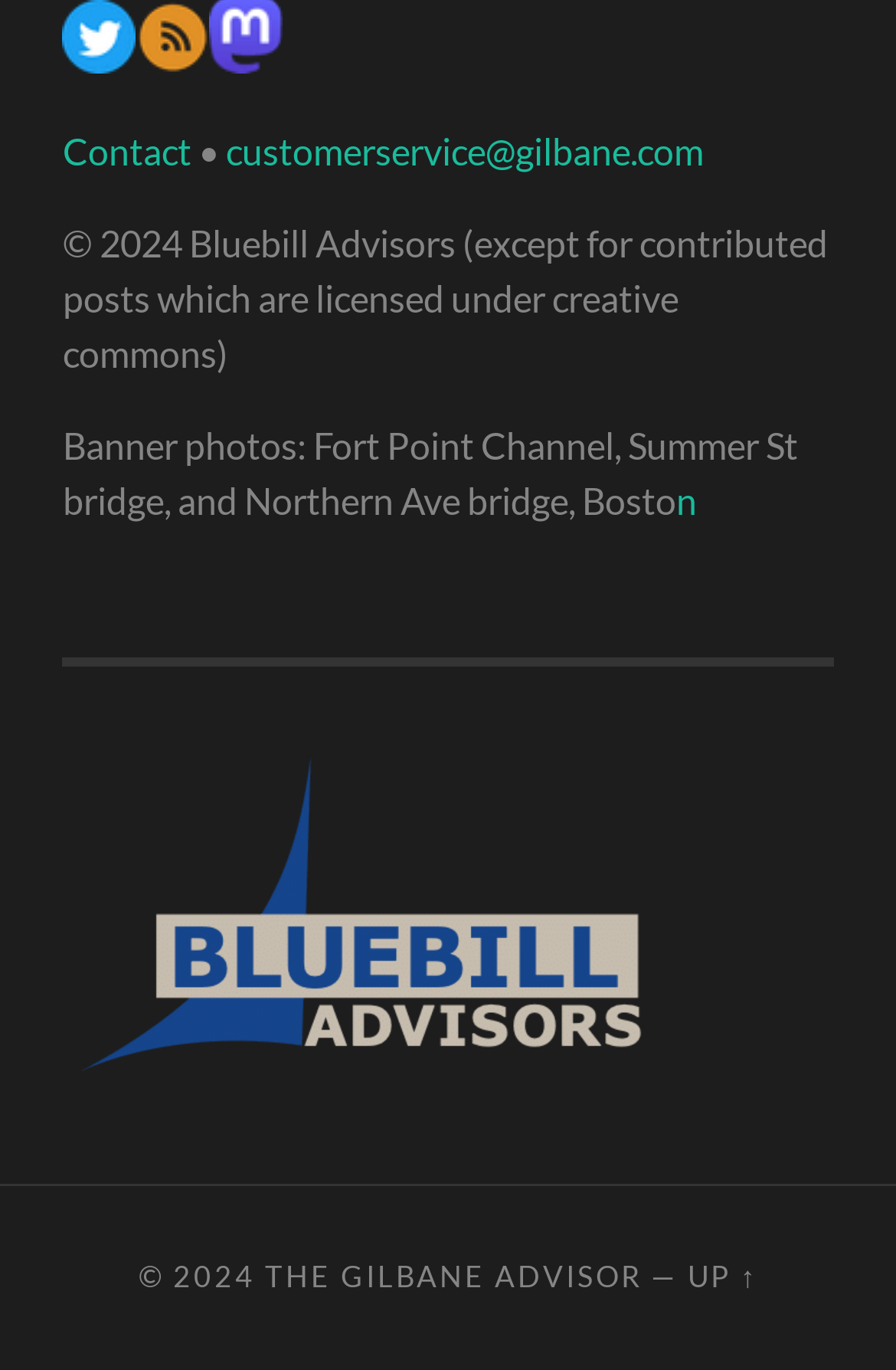What is the location of the banner photos?
Please provide an in-depth and detailed response to the question.

The location of the banner photos can be inferred from the static text element at the bottom of the webpage, which mentions 'Fort Point Channel, Summer St bridge, and Northern Ave bridge, Boston'.